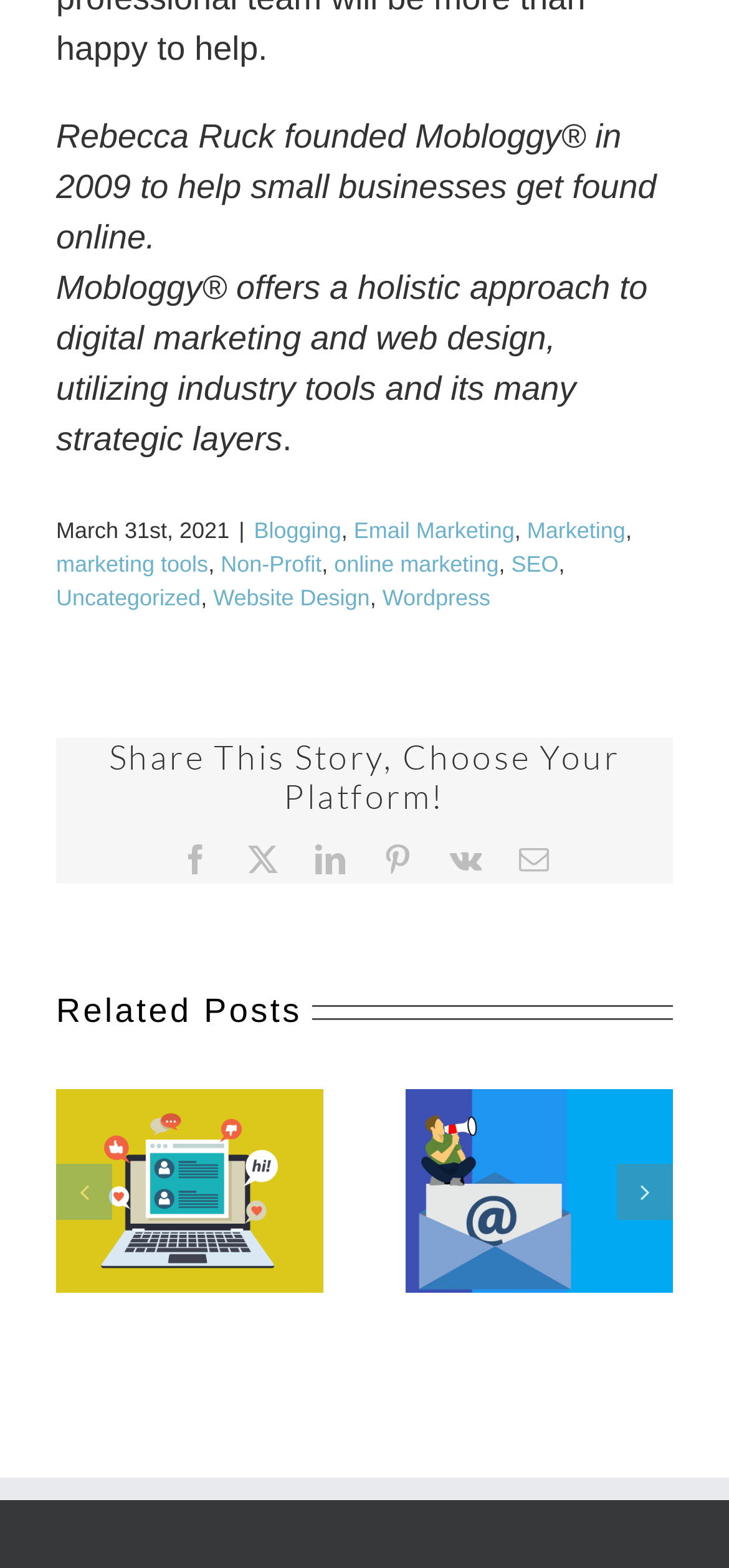Determine the bounding box coordinates of the region that needs to be clicked to achieve the task: "Go to the 'Website Design' page".

[0.292, 0.373, 0.507, 0.39]